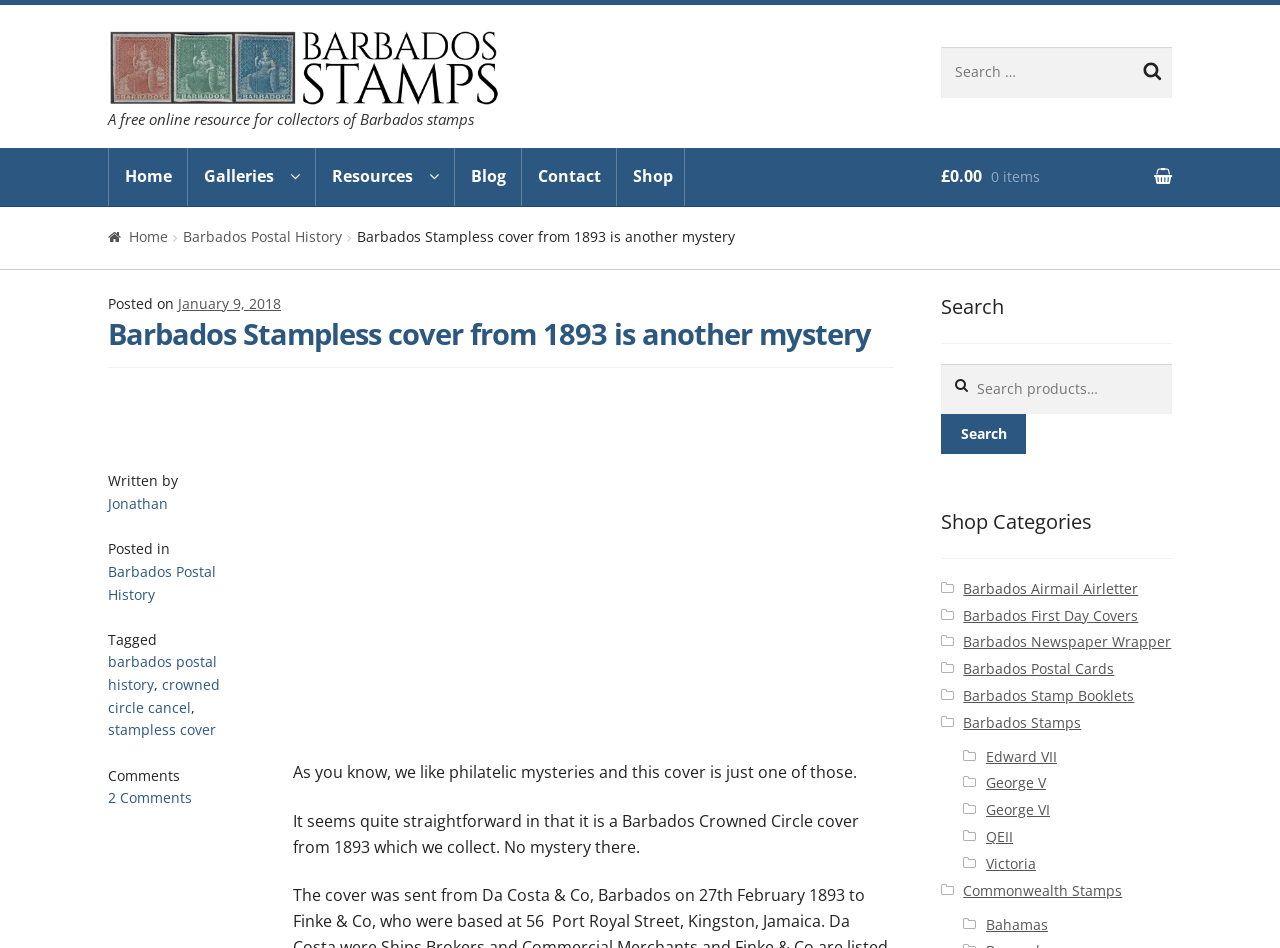Could you provide the bounding box coordinates for the portion of the screen to click to complete this instruction: "Search for Barbados stamps"?

[0.735, 0.05, 0.916, 0.103]